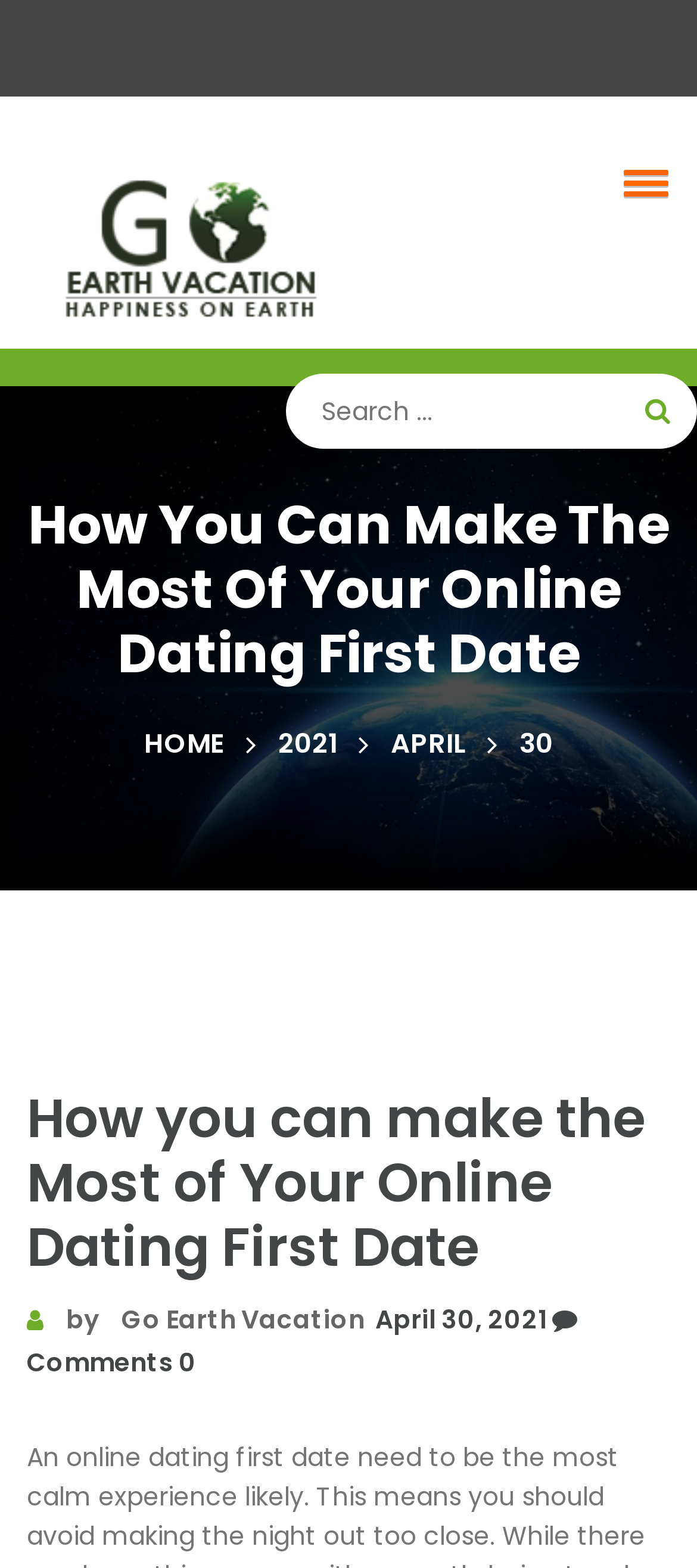Find the bounding box coordinates of the area that needs to be clicked in order to achieve the following instruction: "Search for something". The coordinates should be specified as four float numbers between 0 and 1, i.e., [left, top, right, bottom].

[0.41, 0.238, 1.0, 0.286]